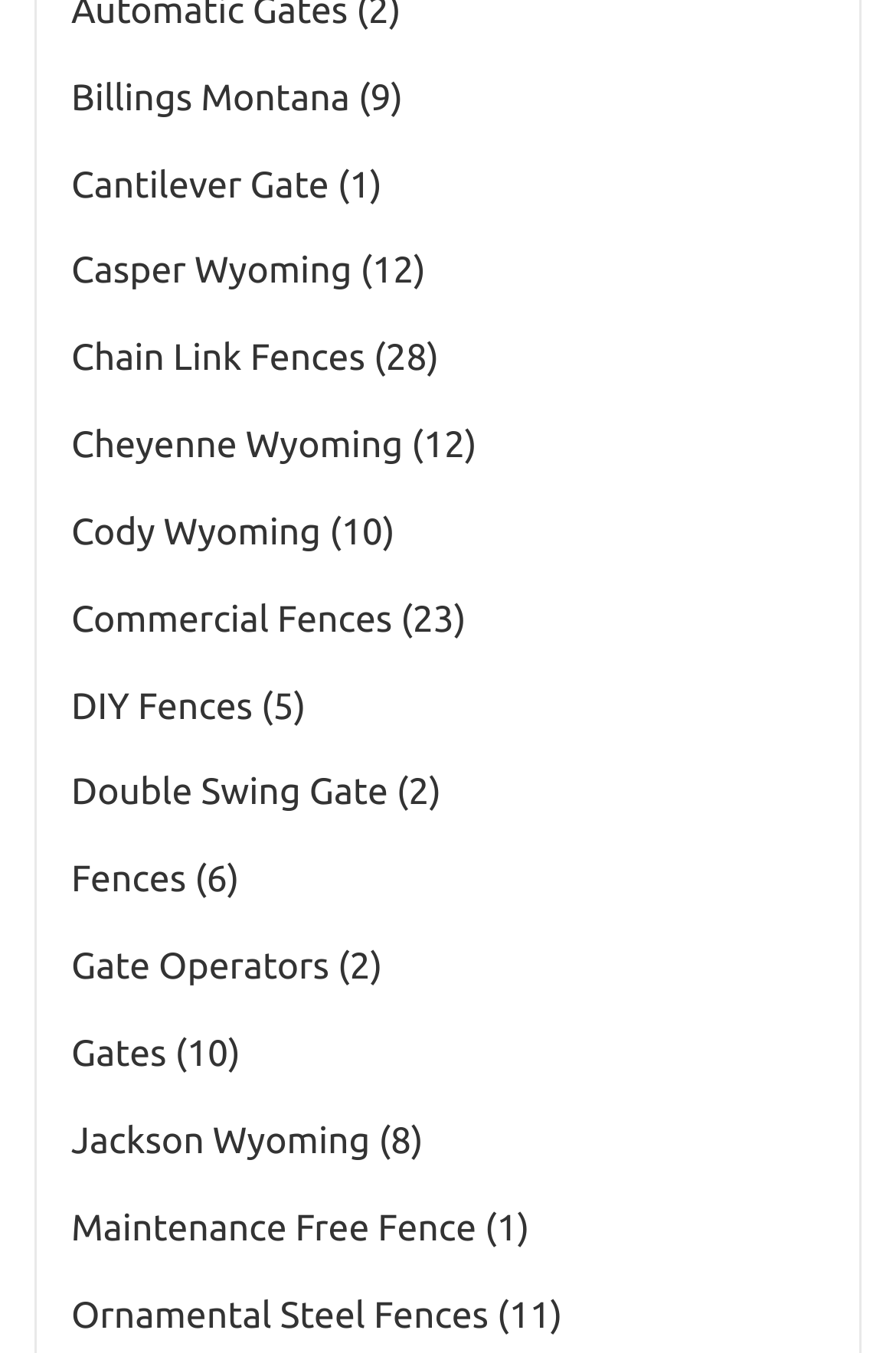Show the bounding box coordinates of the element that should be clicked to complete the task: "Explore Chain Link Fences".

[0.079, 0.25, 0.49, 0.281]